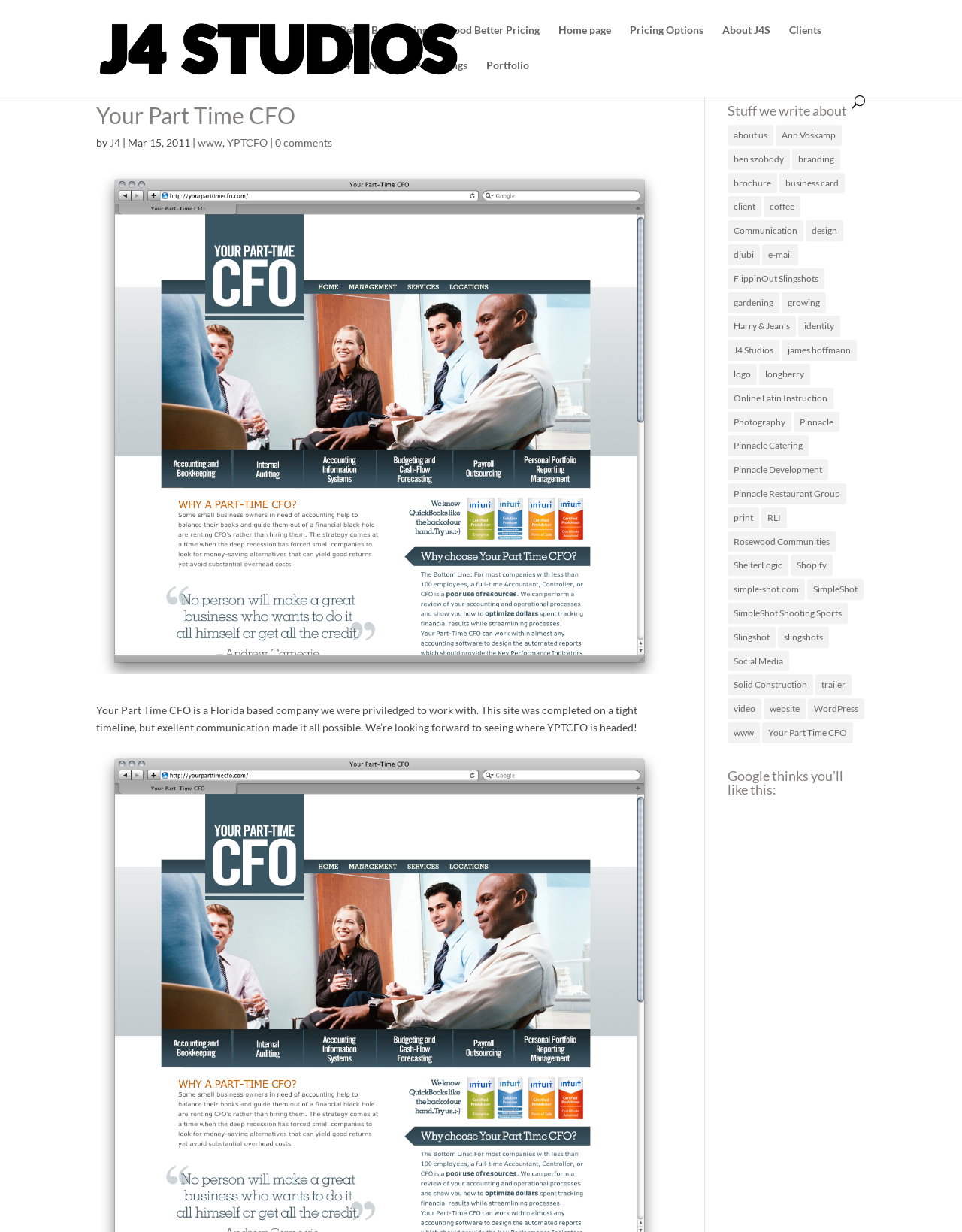Please identify the bounding box coordinates of the area that needs to be clicked to fulfill the following instruction: "Search for something."

[0.1, 0.0, 0.9, 0.001]